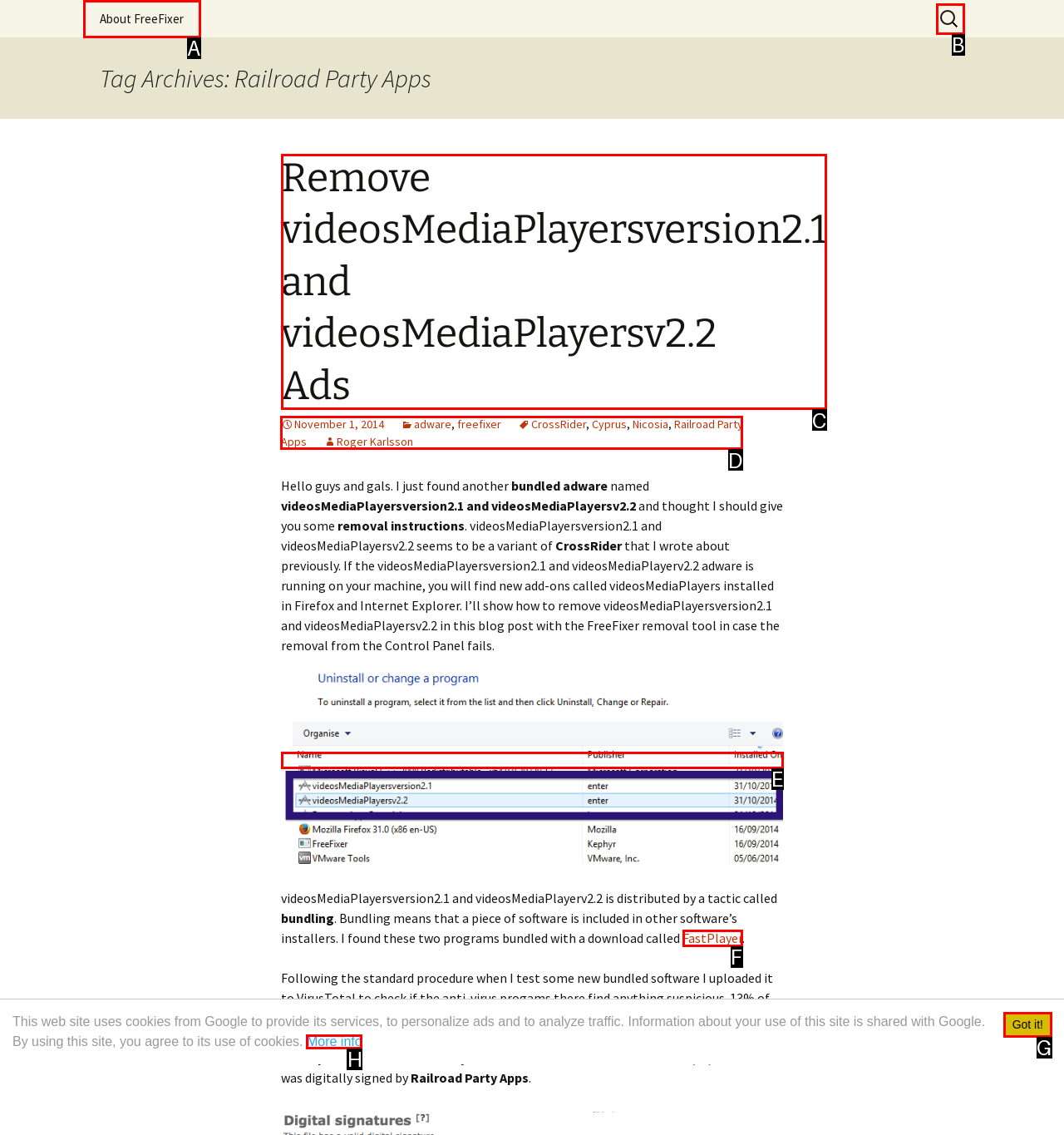Which option should be clicked to execute the following task: Click on the 'Bio-Computing Associates' link? Respond with the letter of the selected option.

None